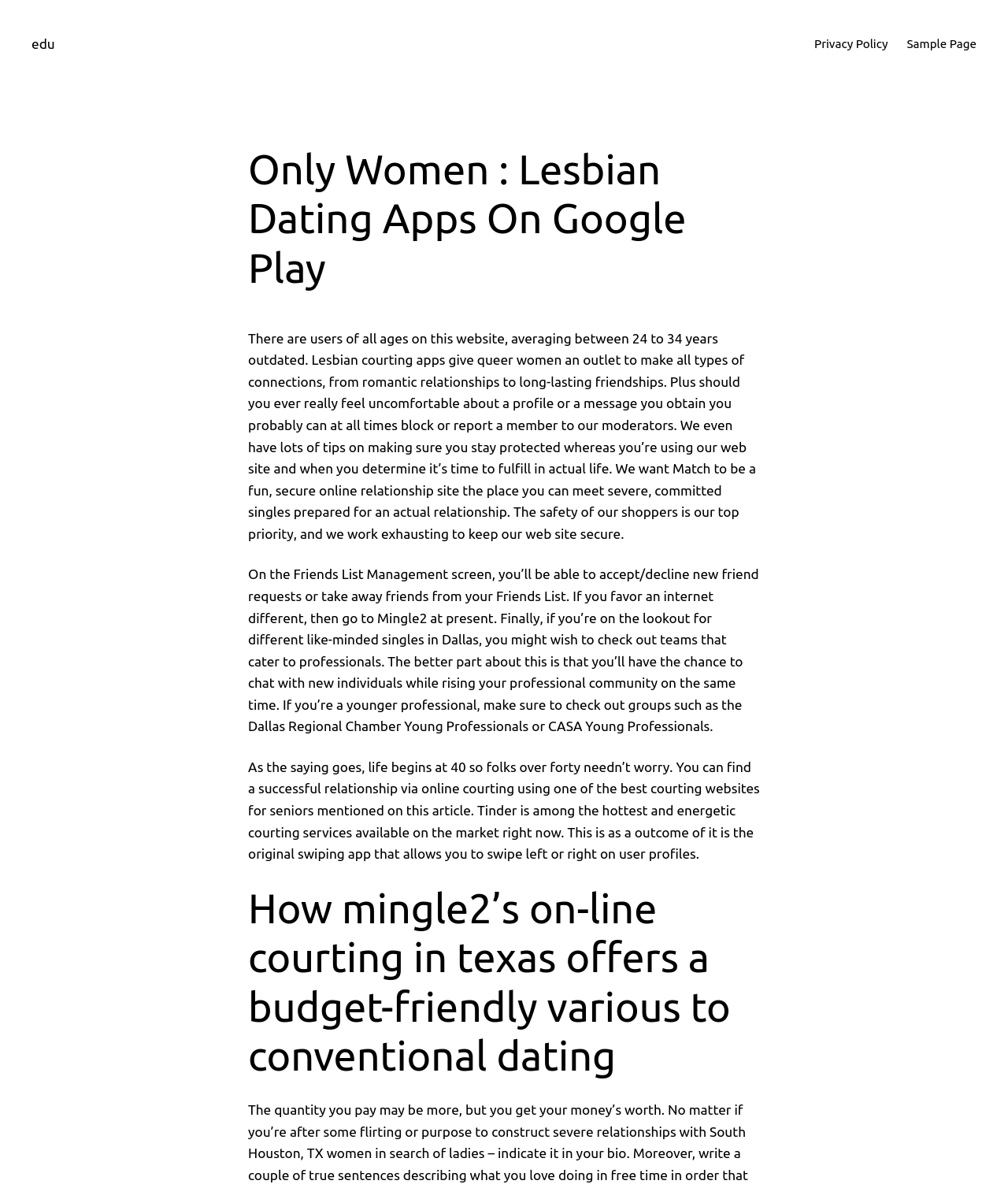Please identify the webpage's heading and generate its text content.

Only Women : Lesbian Dating Apps On Google Play